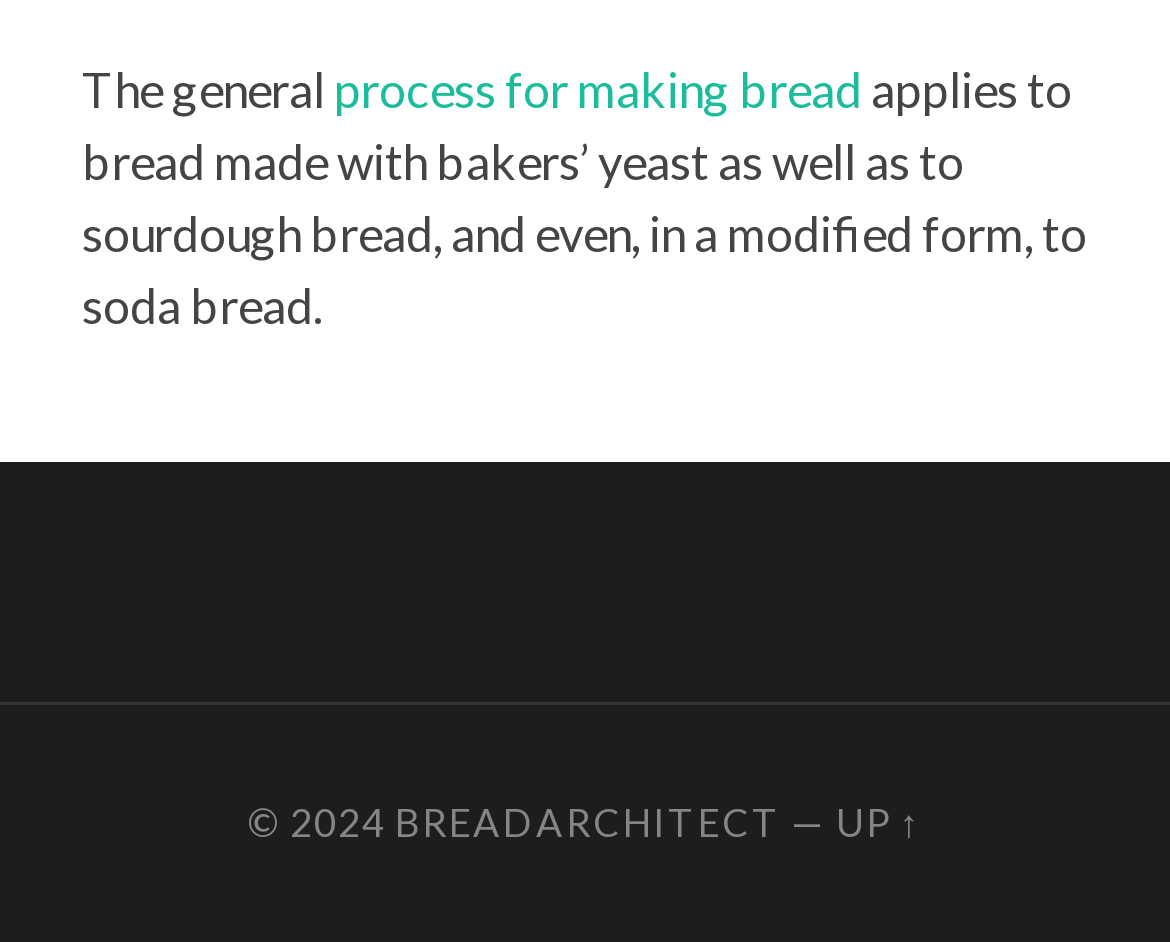From the webpage screenshot, identify the region described by Lund University. Provide the bounding box coordinates as (top-left x, top-left y, bottom-right x, bottom-right y), with each value being a floating point number between 0 and 1.

None